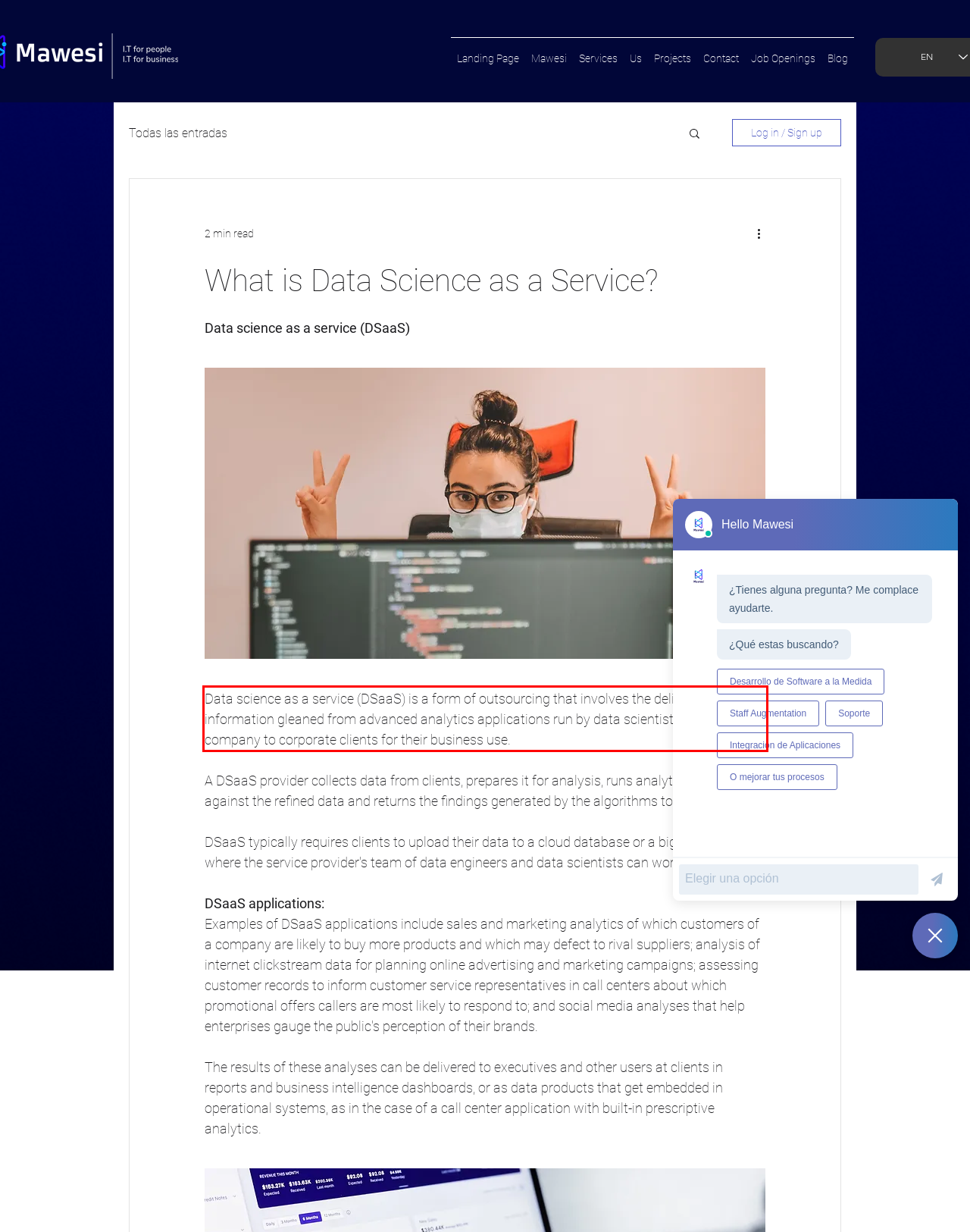Using the provided webpage screenshot, recognize the text content in the area marked by the red bounding box.

Data science as a service (DSaaS) is a form of outsourcing that involves the delivery of information gleaned from advanced analytics applications run by data scientists at an outside company to corporate clients for their business use.